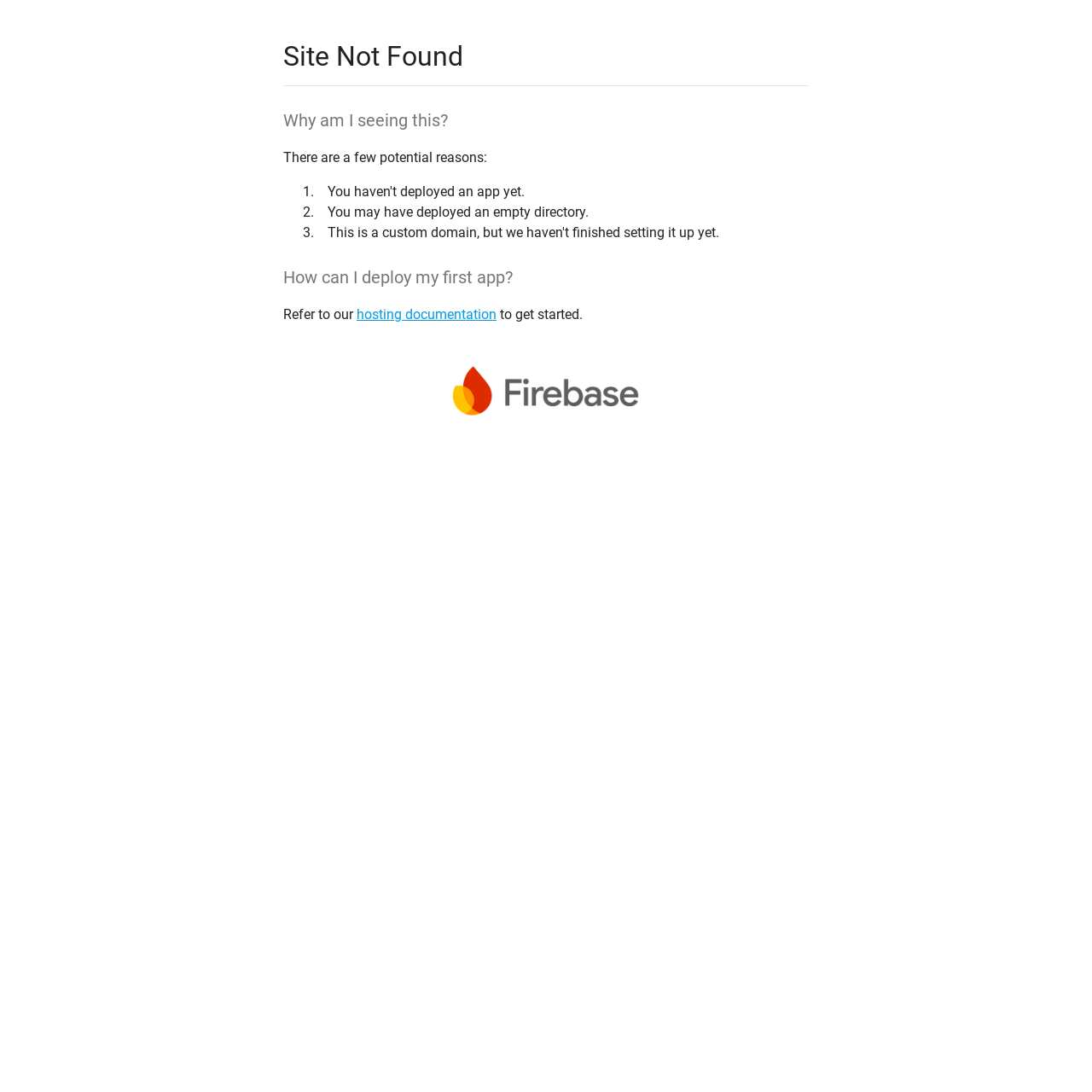What is the format of the list of reasons?
Answer the question with just one word or phrase using the image.

Numbered list